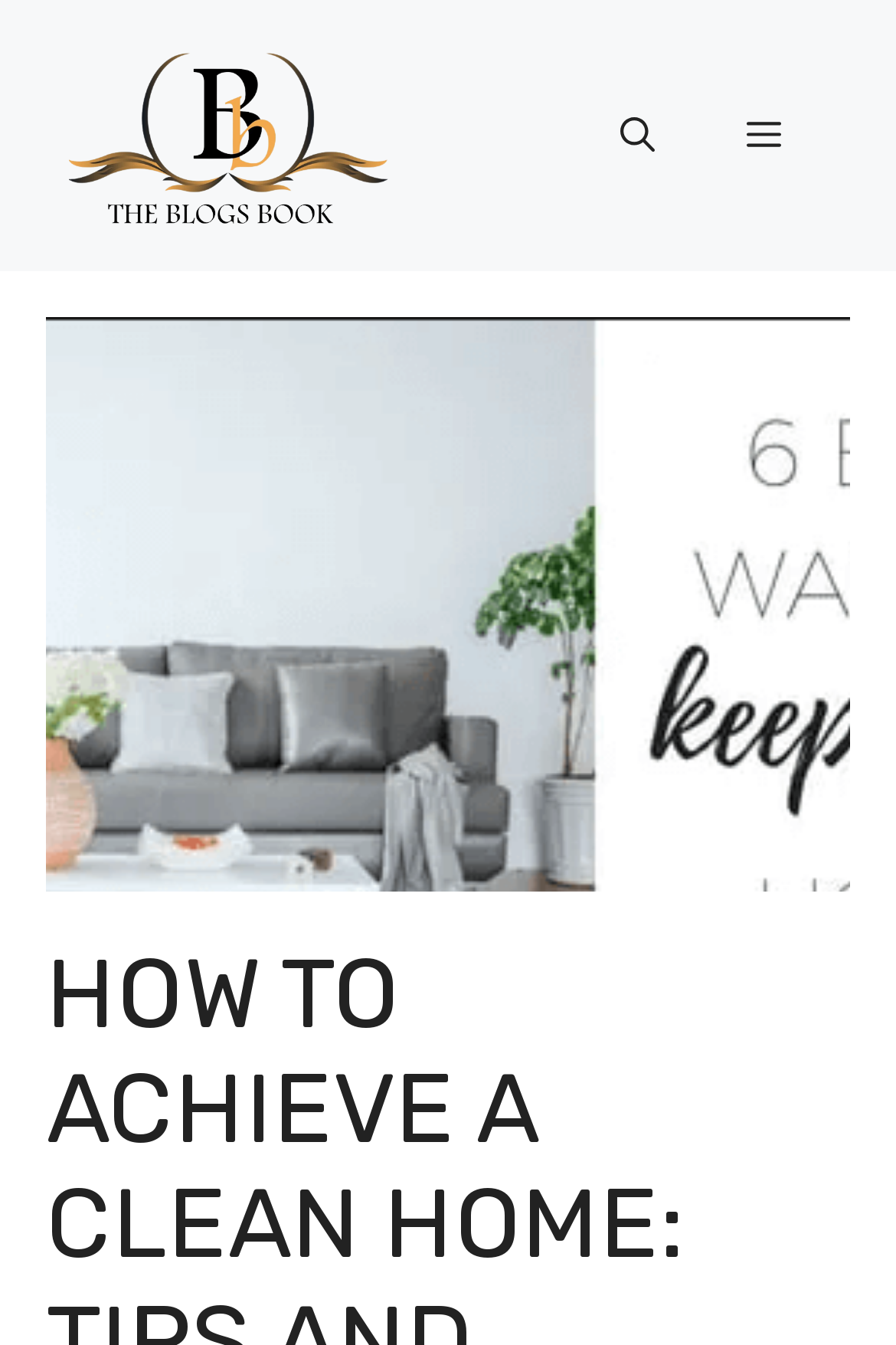Describe all the key features of the webpage in detail.

The webpage is about achieving a clean home, with a focus on the importance of cleanliness for aesthetics, health, and safety reasons. At the top of the page, there is a banner that spans the entire width, containing a link to "The Blogs Book" with an accompanying image of the same name. To the right of the banner, there is a navigation section with a mobile toggle button, an "Open search" button, and a "Menu" button that controls the primary menu.

Below the banner, there is a large figure that occupies most of the page's width, containing an image related to "house cleaning images". This image is the main visual element on the page, suggesting that the webpage may provide tips, ideas, or inspiration for cleaning and organizing homes through visual examples.